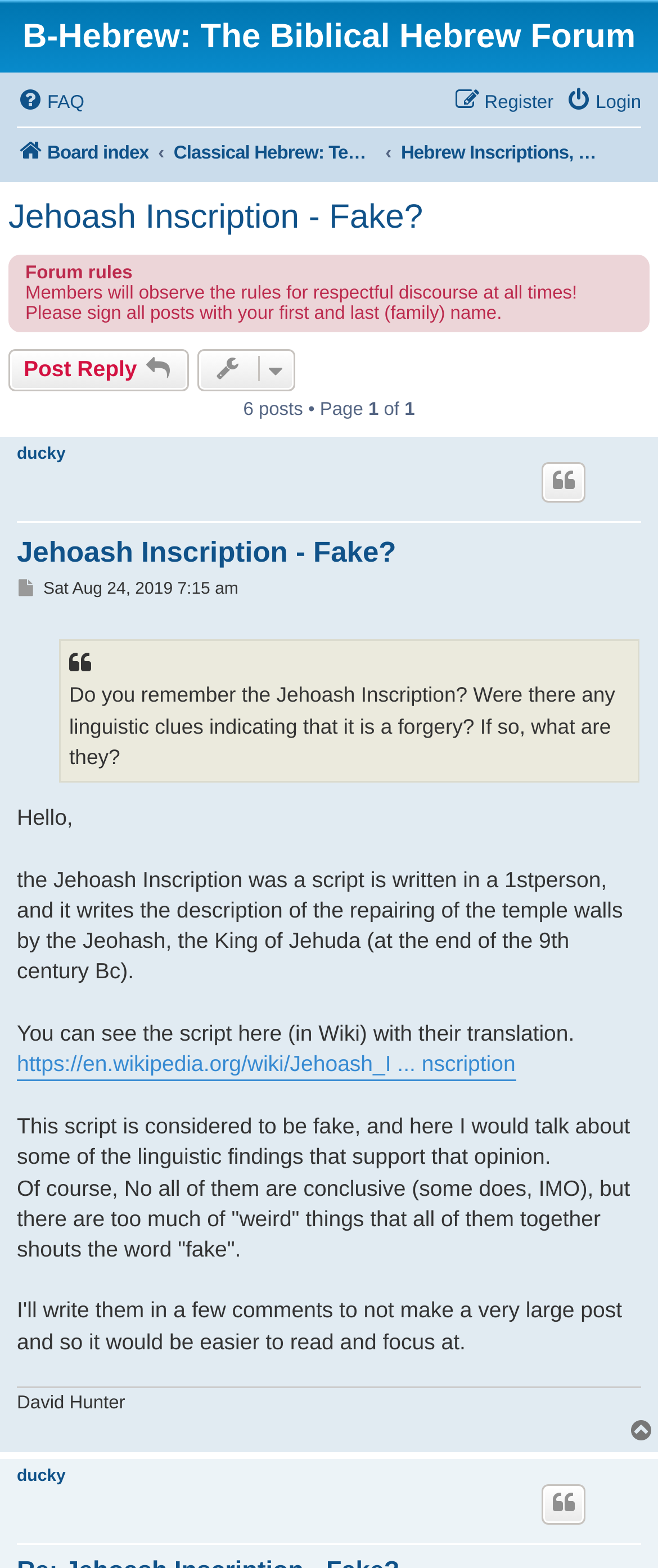Can you pinpoint the bounding box coordinates for the clickable element required for this instruction: "Click on the 'FAQ' menu item"? The coordinates should be four float numbers between 0 and 1, i.e., [left, top, right, bottom].

[0.026, 0.053, 0.128, 0.079]